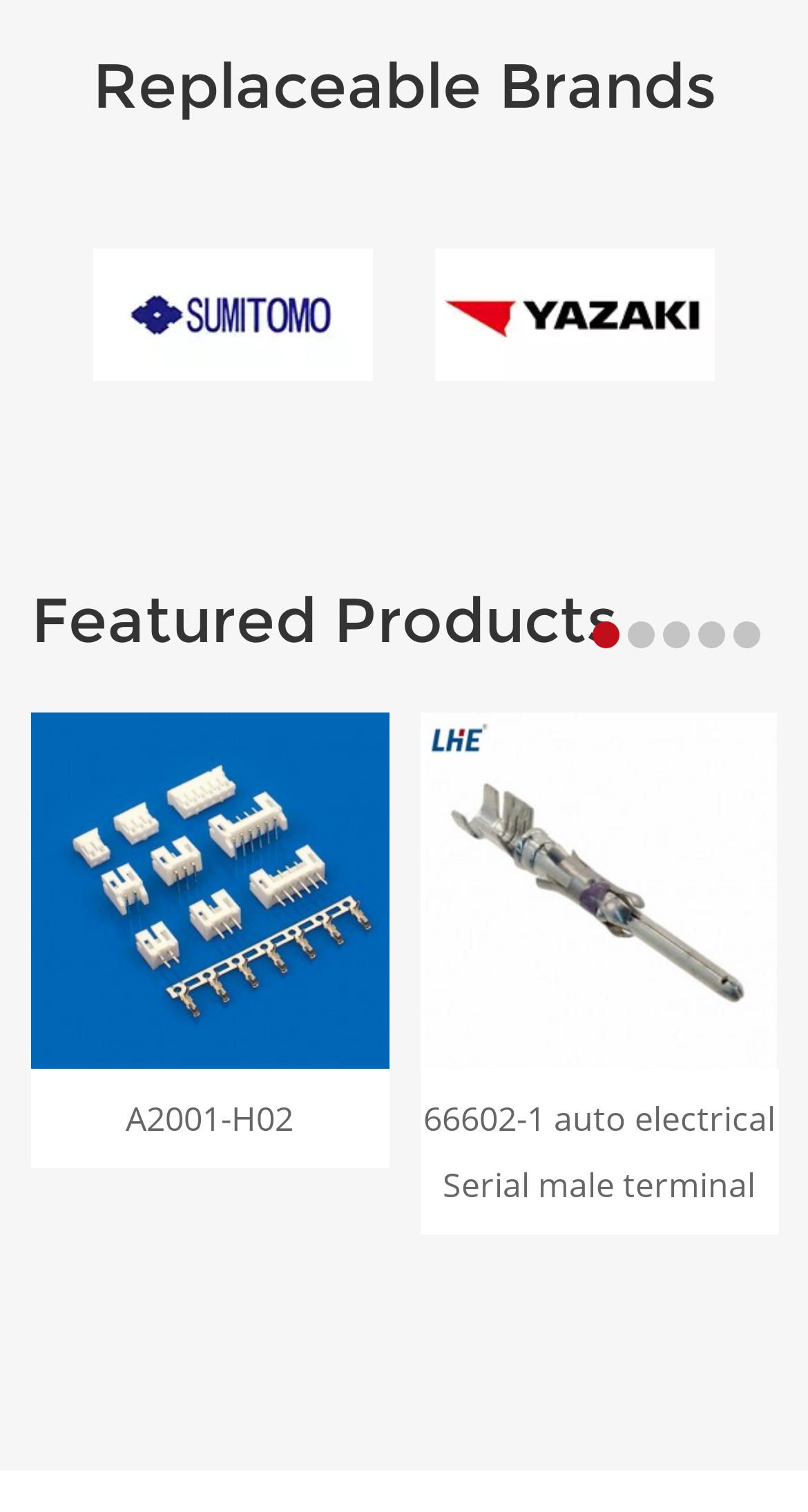Provide a single word or phrase to answer the given question: 
What is the first featured product?

66602-1 auto electrical Serial male terminal